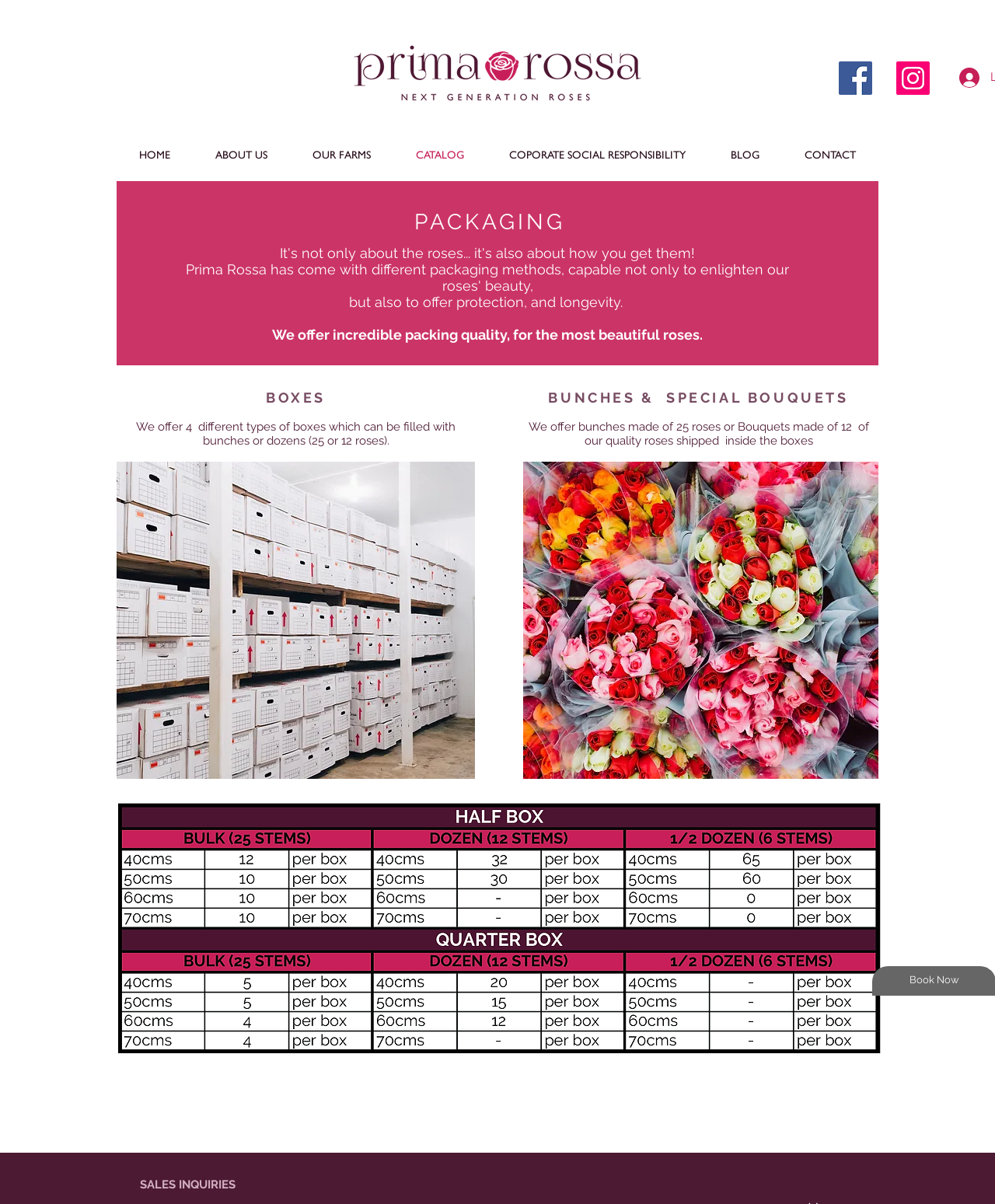Identify the bounding box coordinates of the region I need to click to complete this instruction: "Click the Facebook Social Icon".

[0.843, 0.051, 0.877, 0.079]